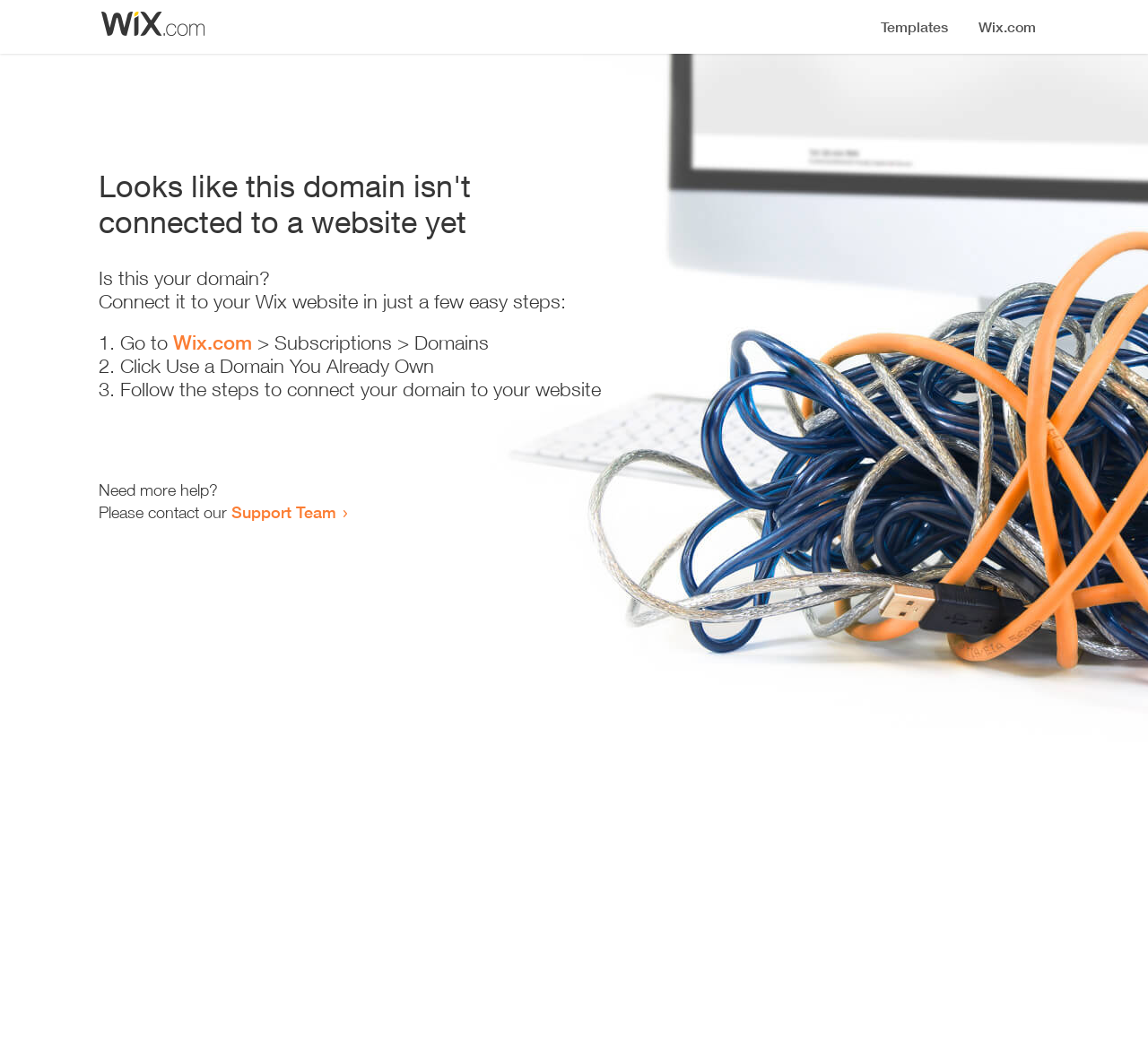Please provide the bounding box coordinate of the region that matches the element description: Support Team. Coordinates should be in the format (top-left x, top-left y, bottom-right x, bottom-right y) and all values should be between 0 and 1.

[0.202, 0.475, 0.293, 0.494]